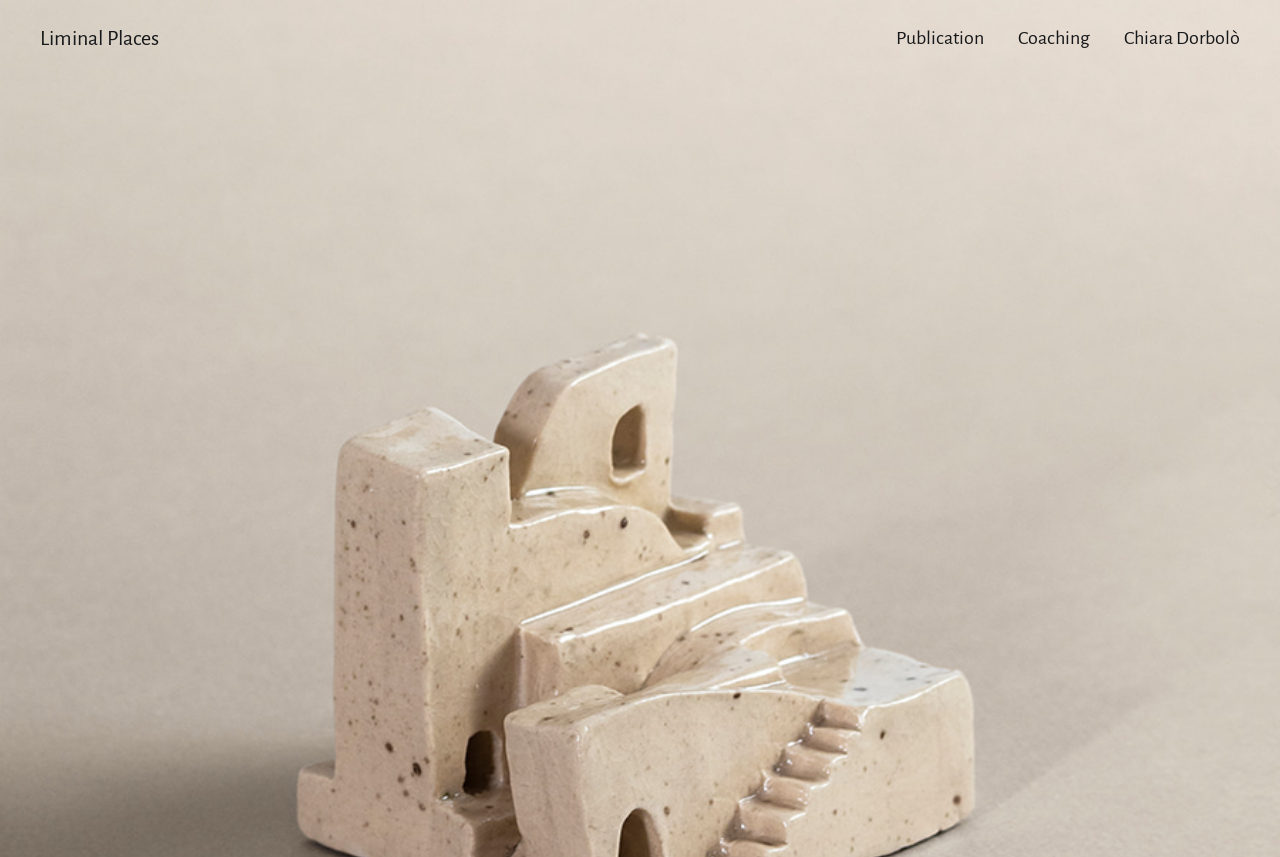Identify the bounding box for the described UI element: "Liminal Places".

[0.031, 0.031, 0.124, 0.057]